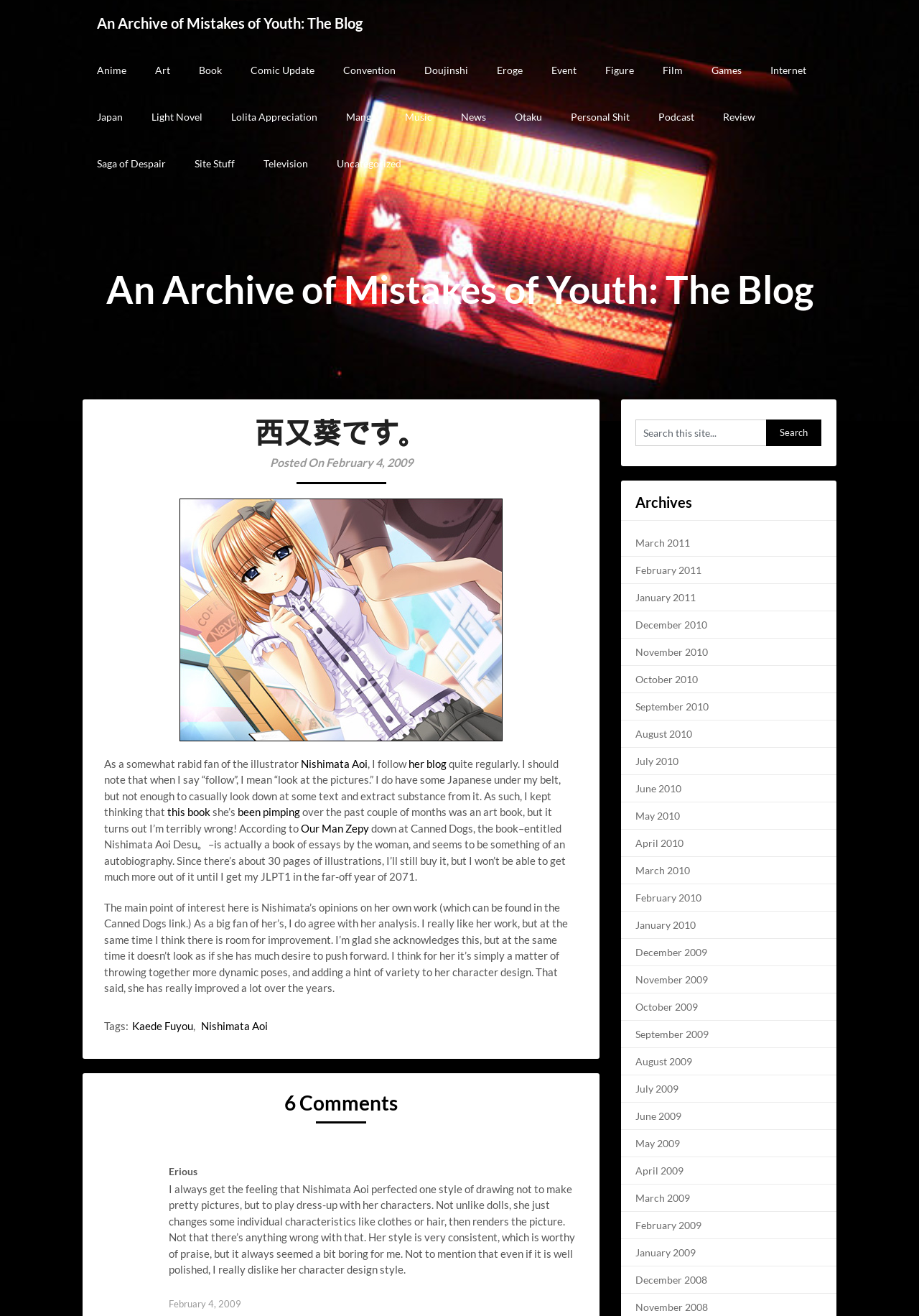Determine the bounding box coordinates of the clickable region to carry out the instruction: "Leave a comment".

[0.309, 0.829, 0.433, 0.847]